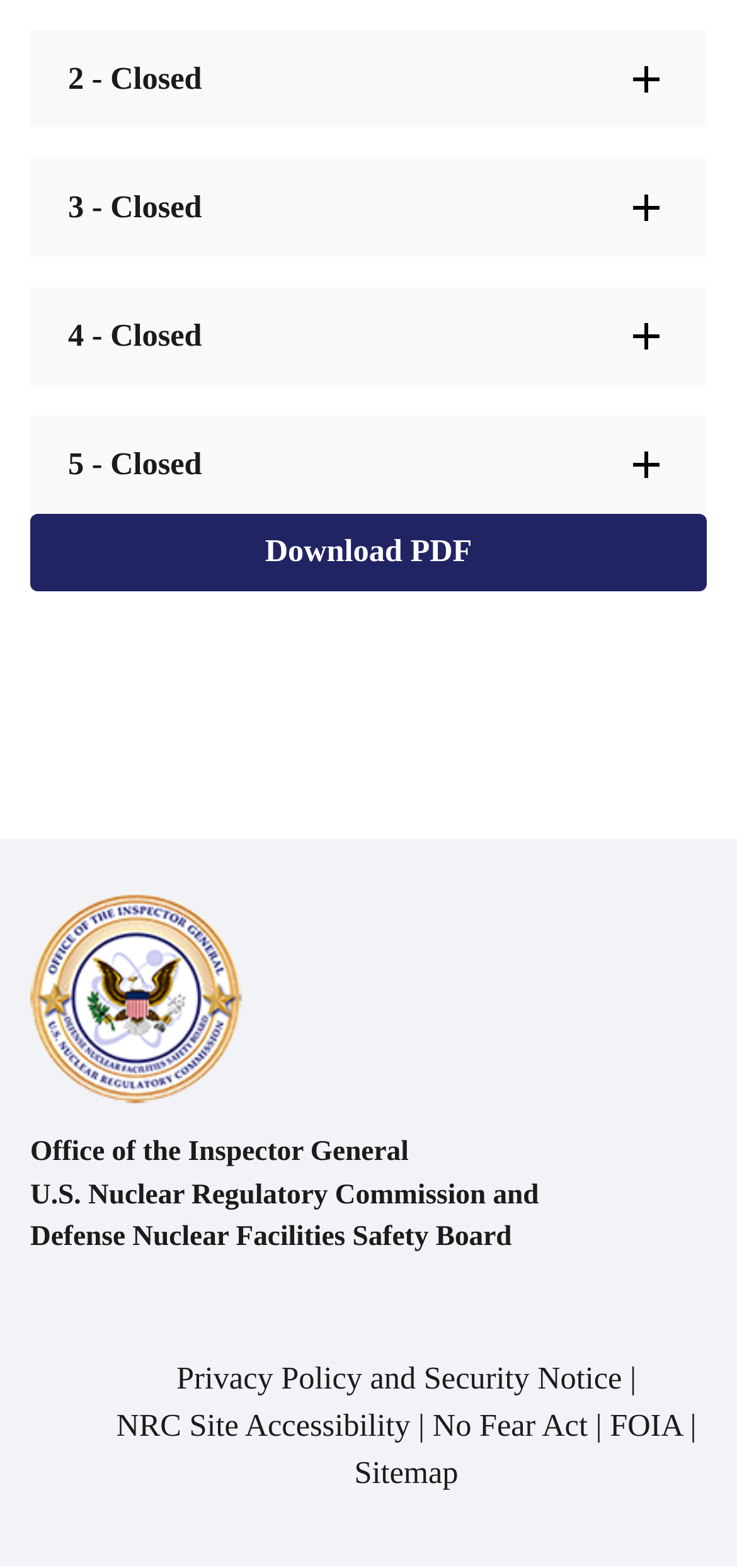What is the purpose of the button 'Download PDF'?
Answer the question using a single word or phrase, according to the image.

To download a PDF